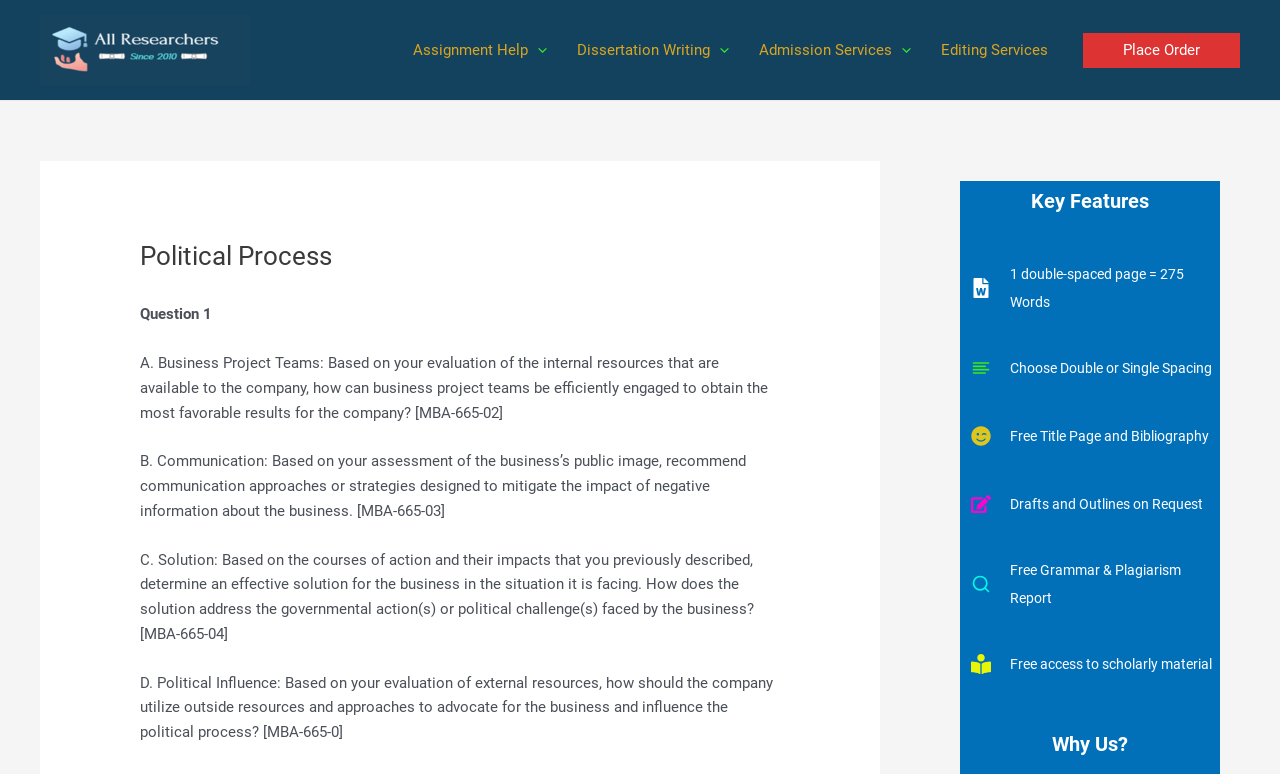Please locate the bounding box coordinates of the region I need to click to follow this instruction: "Click on 'Editing Services'".

[0.723, 0.019, 0.83, 0.11]